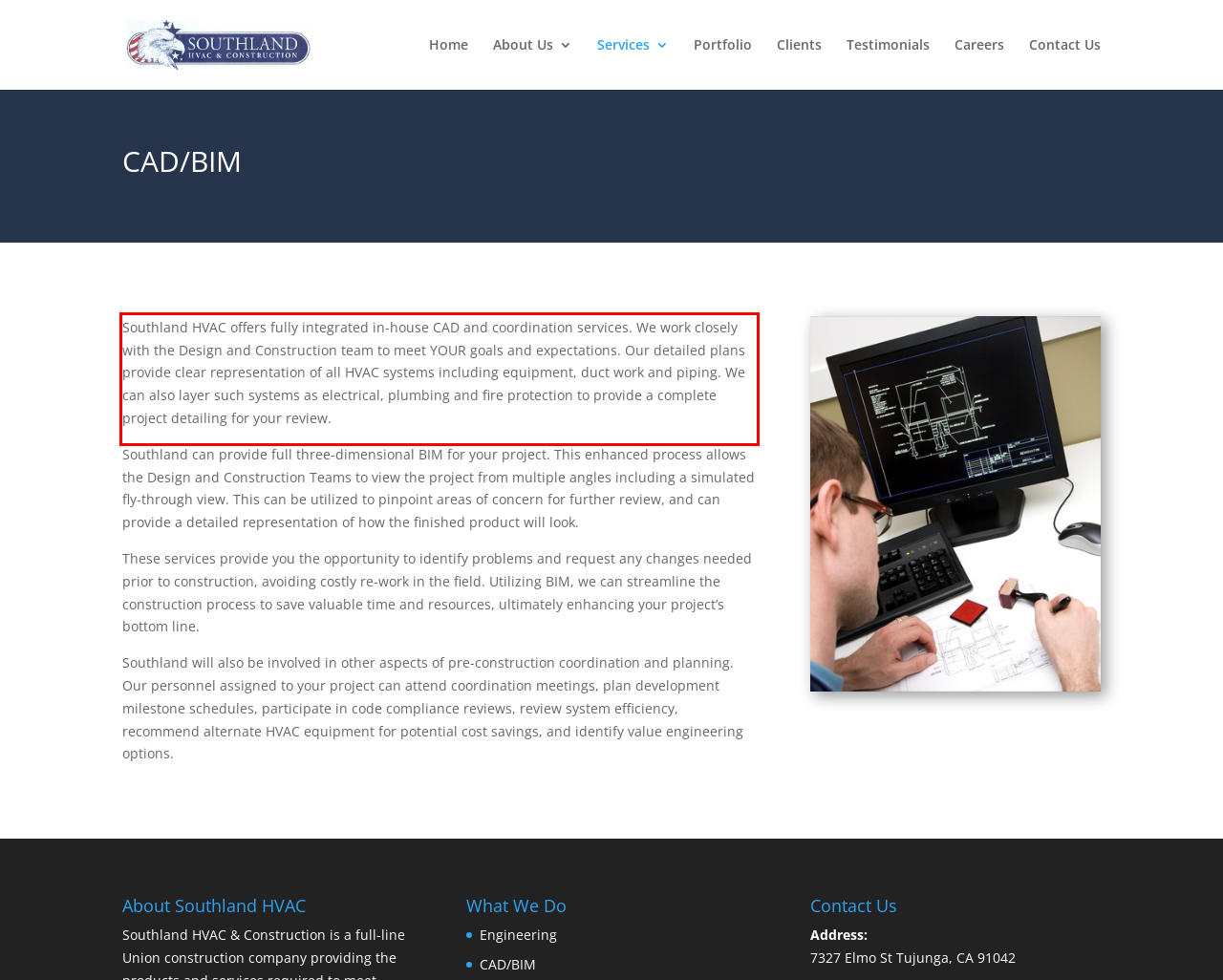You have a screenshot of a webpage with a UI element highlighted by a red bounding box. Use OCR to obtain the text within this highlighted area.

Southland HVAC offers fully integrated in-house CAD and coordination services. We work closely with the Design and Construction team to meet YOUR goals and expectations. Our detailed plans provide clear representation of all HVAC systems including equipment, duct work and piping. We can also layer such systems as electrical, plumbing and fire protection to provide a complete project detailing for your review.